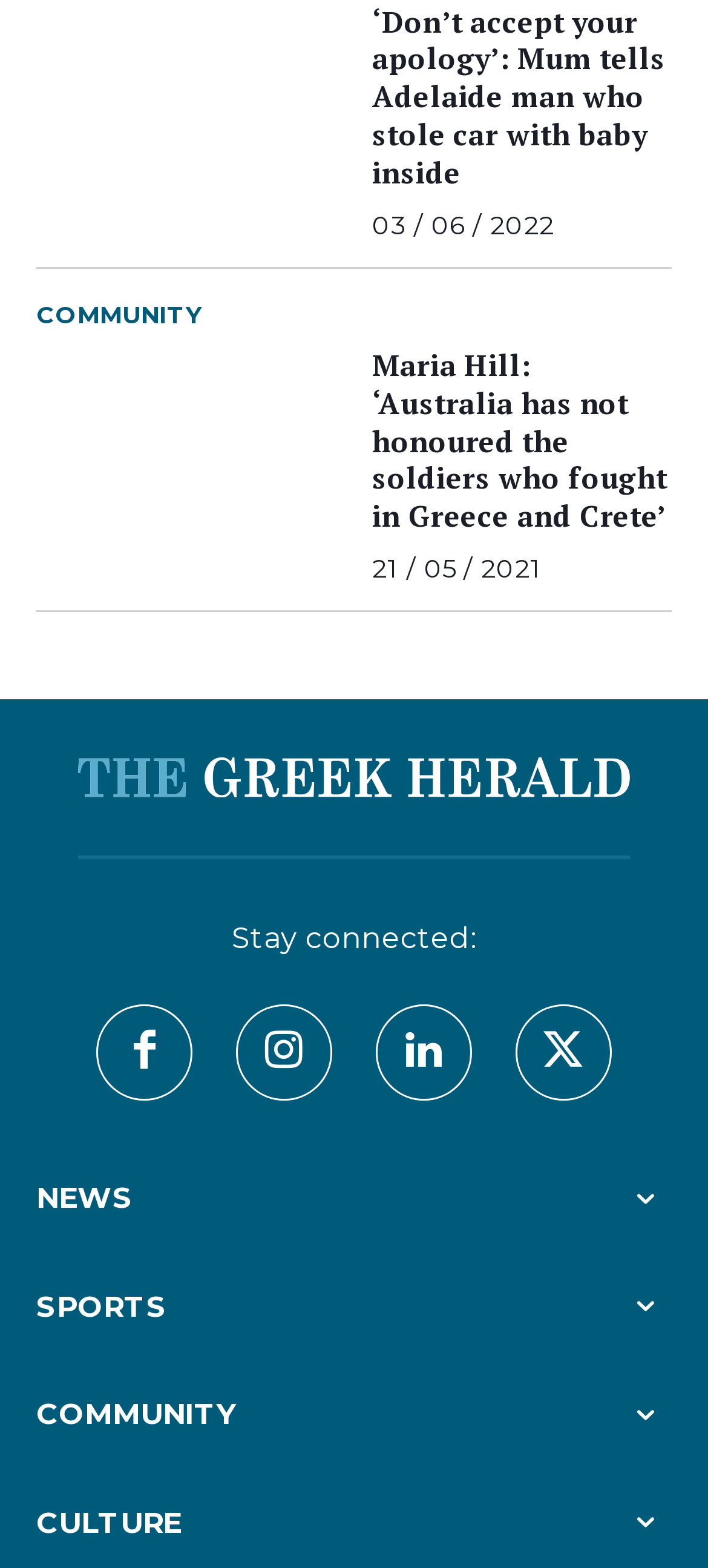Based on the visual content of the image, answer the question thoroughly: How many news articles are displayed?

I counted the number of news article headings on the webpage, which are 'Don’t accept your apology’: Mum tells Adelaide man who stole car with baby inside' and 'Maria Hill: ‘Australia has not honoured the soldiers who fought in Greece and Crete’'. There are two news article headings.